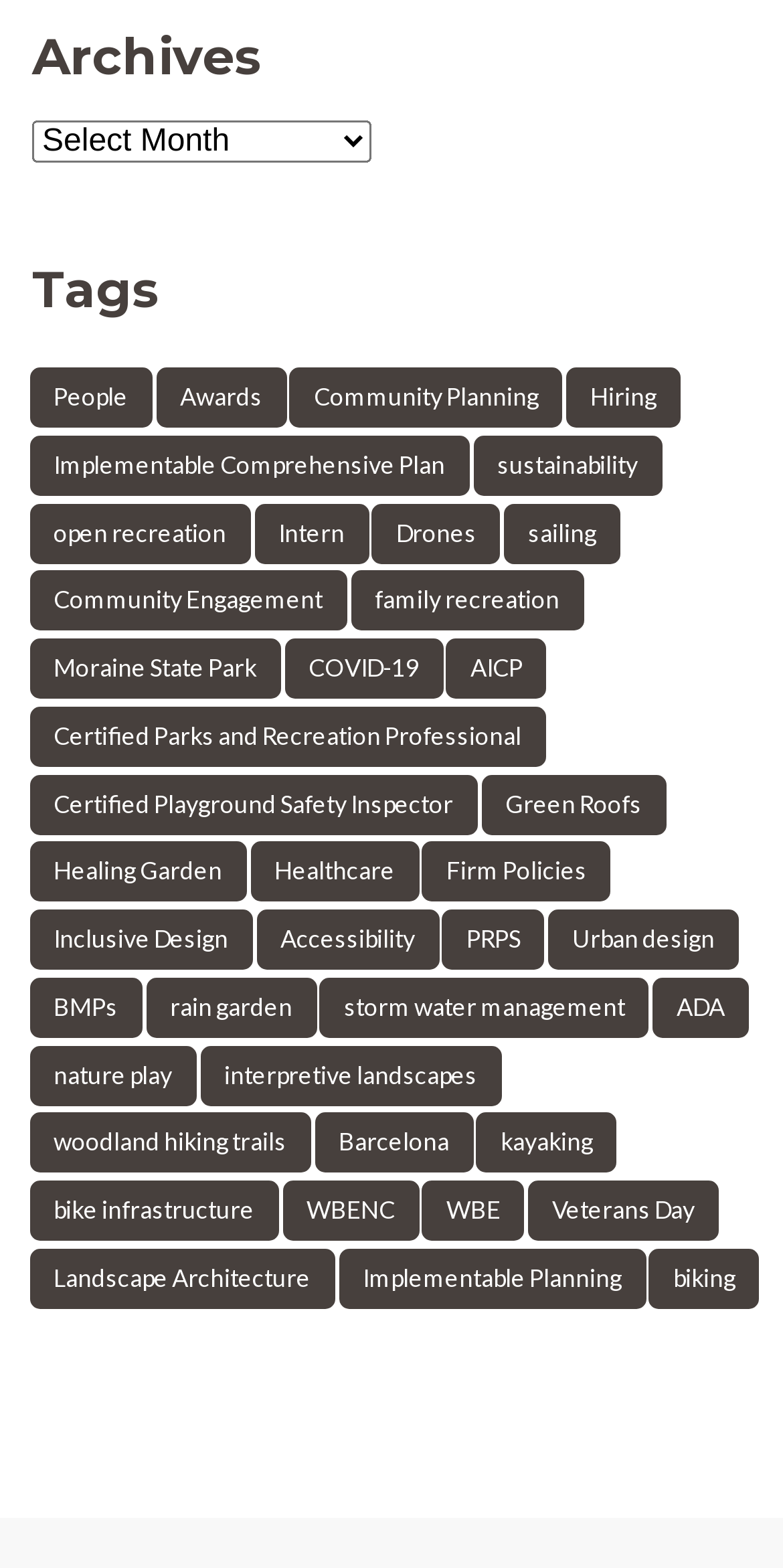Determine the bounding box coordinates for the element that should be clicked to follow this instruction: "Click on the 'People' link". The coordinates should be given as four float numbers between 0 and 1, in the format [left, top, right, bottom].

[0.038, 0.235, 0.194, 0.273]